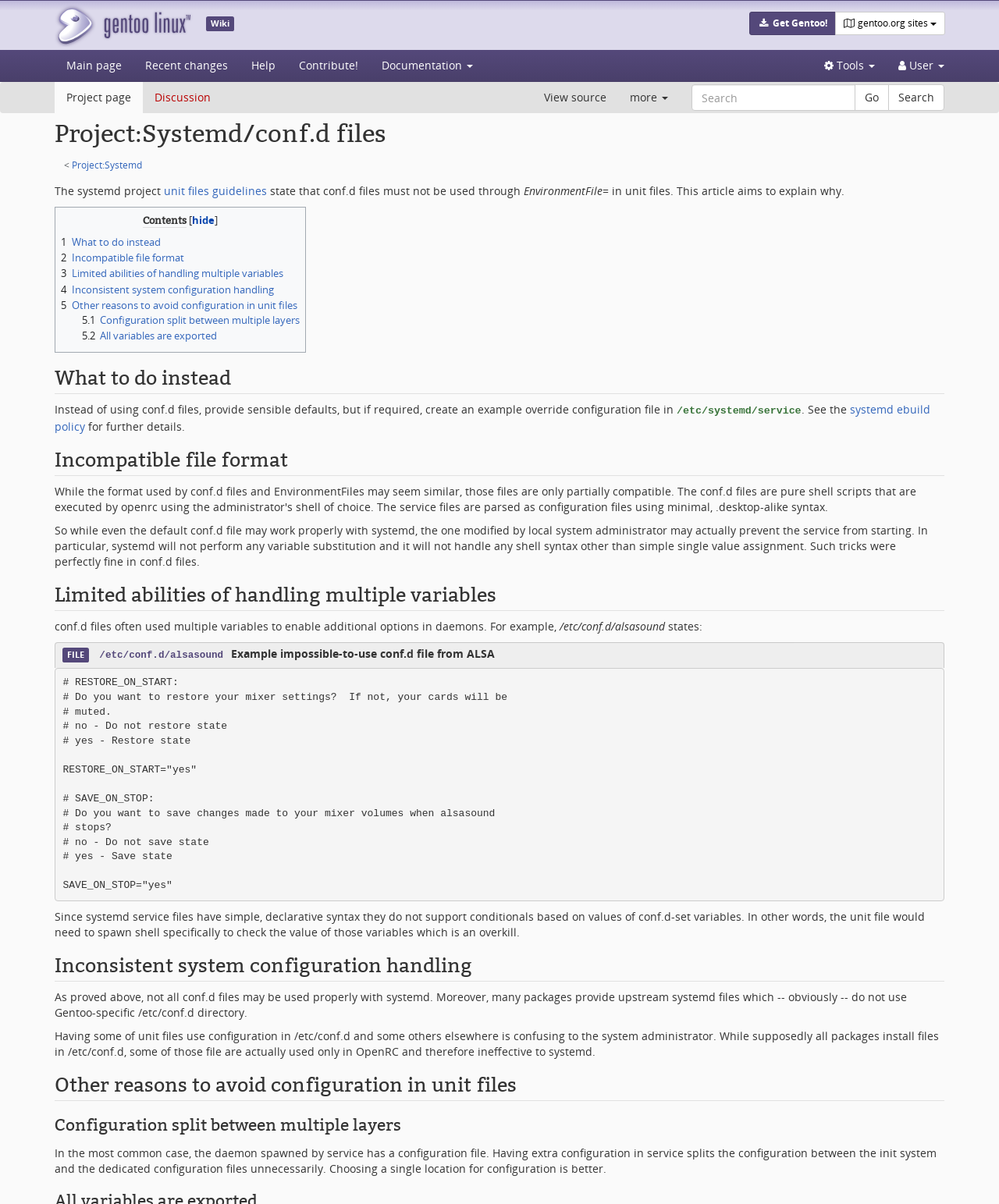Find the bounding box of the UI element described as follows: "Documentation".

[0.37, 0.041, 0.485, 0.067]